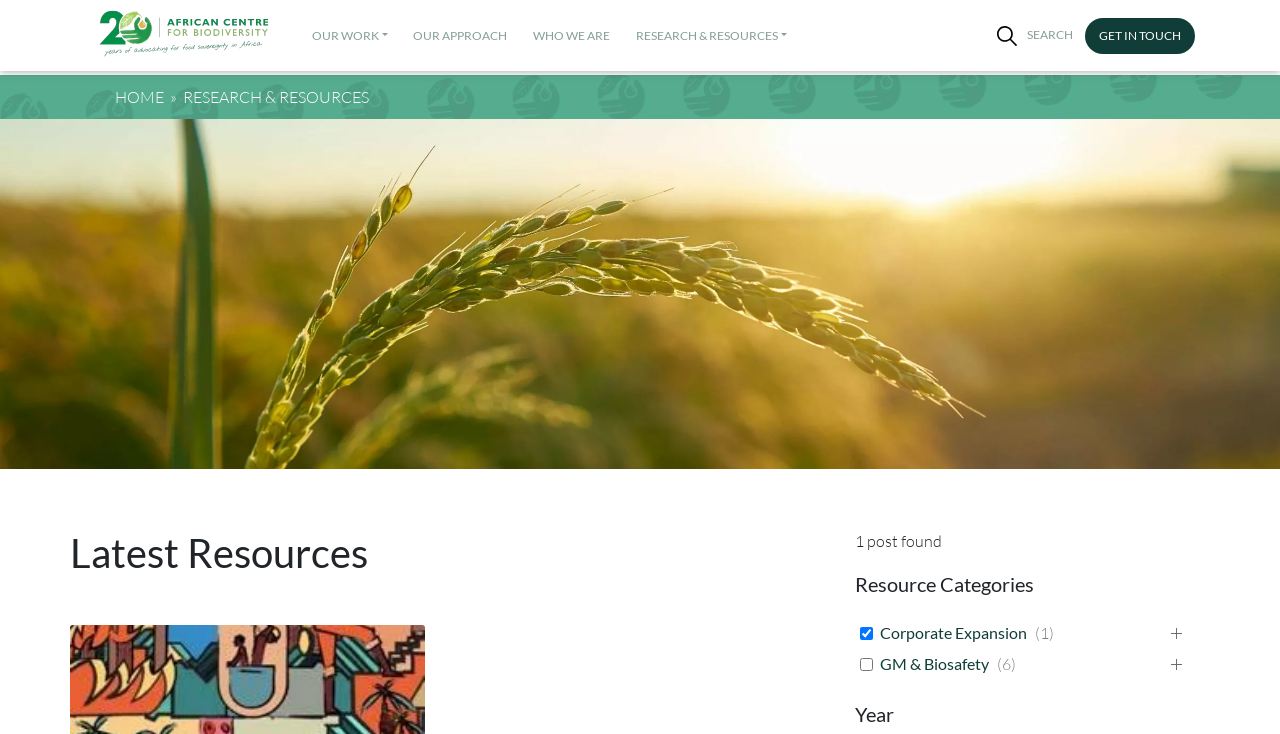Please identify the coordinates of the bounding box for the clickable region that will accomplish this instruction: "search for resources".

[0.769, 0.029, 0.848, 0.078]